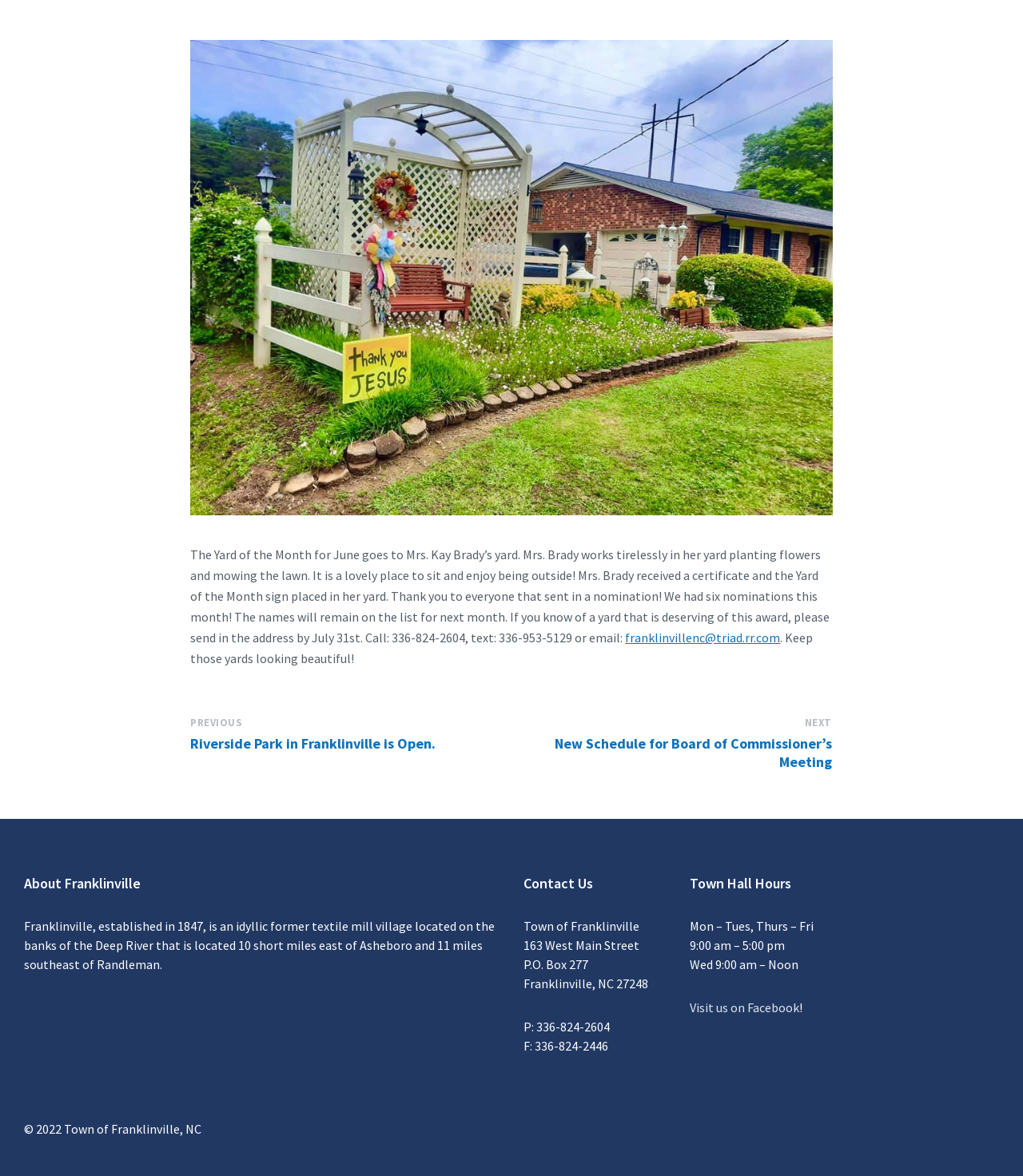Find the bounding box coordinates corresponding to the UI element with the description: "Visit us on Facebook". The coordinates should be formatted as [left, top, right, bottom], with values as floats between 0 and 1.

[0.674, 0.85, 0.781, 0.864]